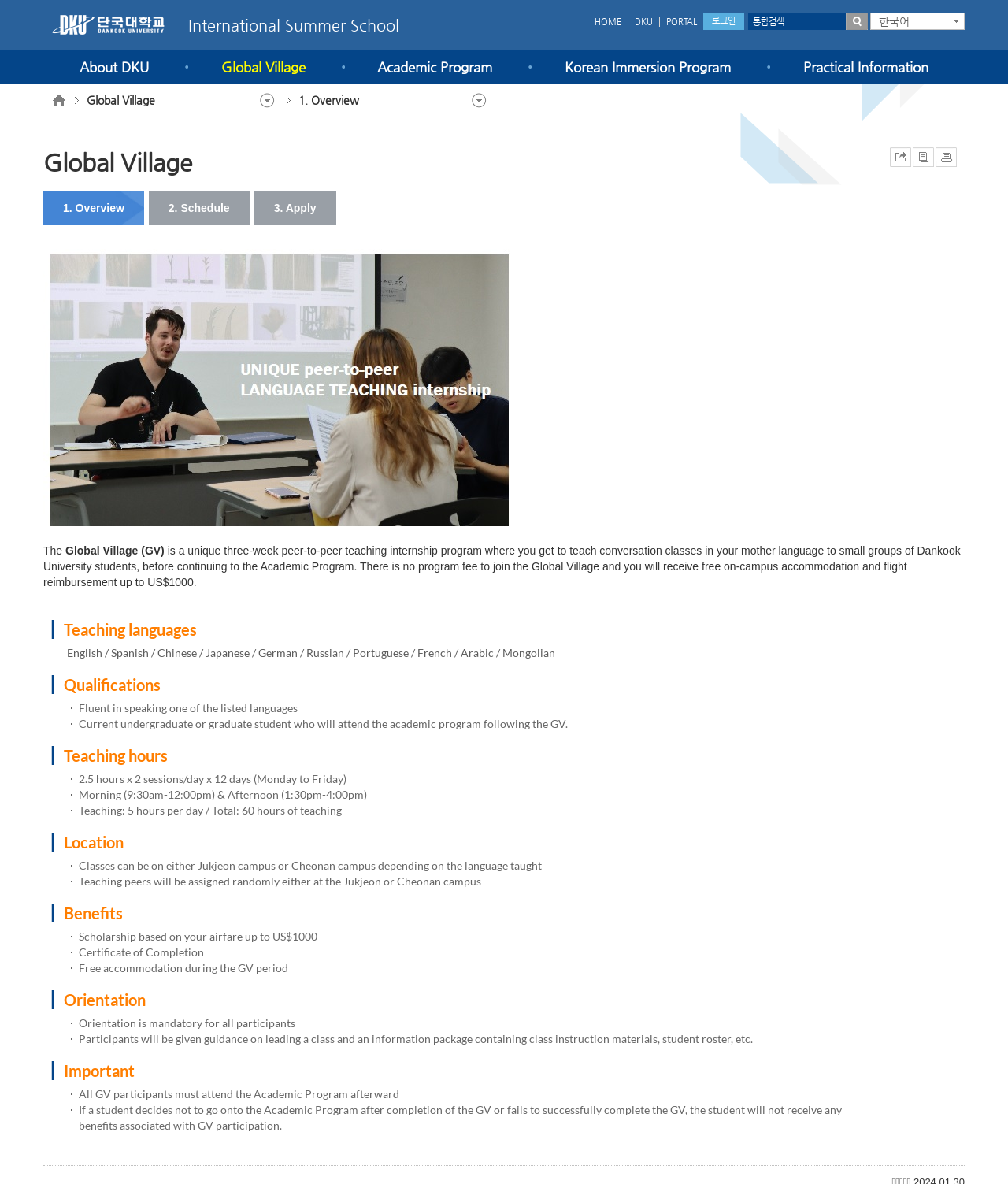What is the language of the conversation classes?
Identify the answer in the screenshot and reply with a single word or phrase.

Mother language